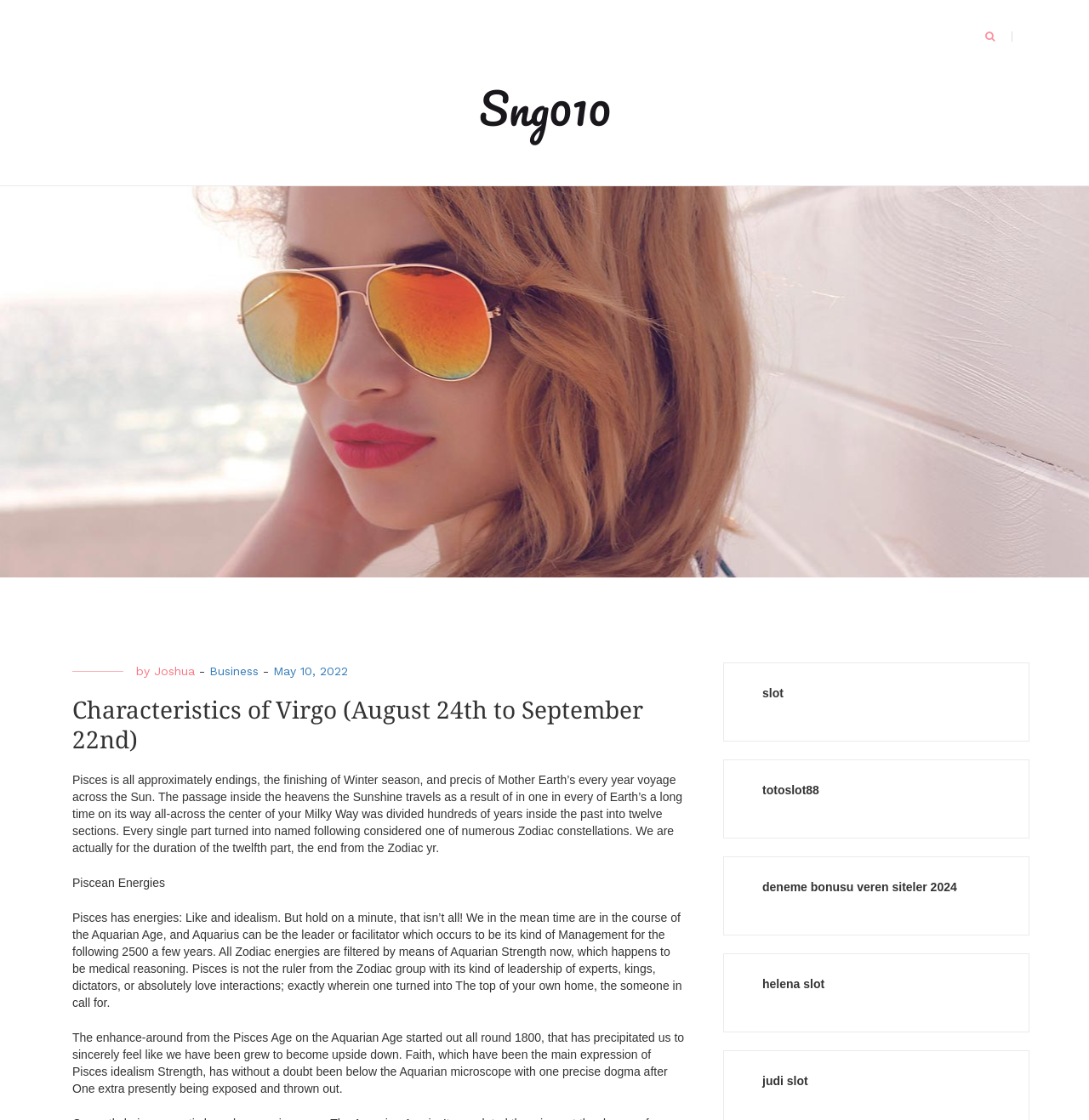Please answer the following question using a single word or phrase: 
What is the current astrological age?

Aquarian Age